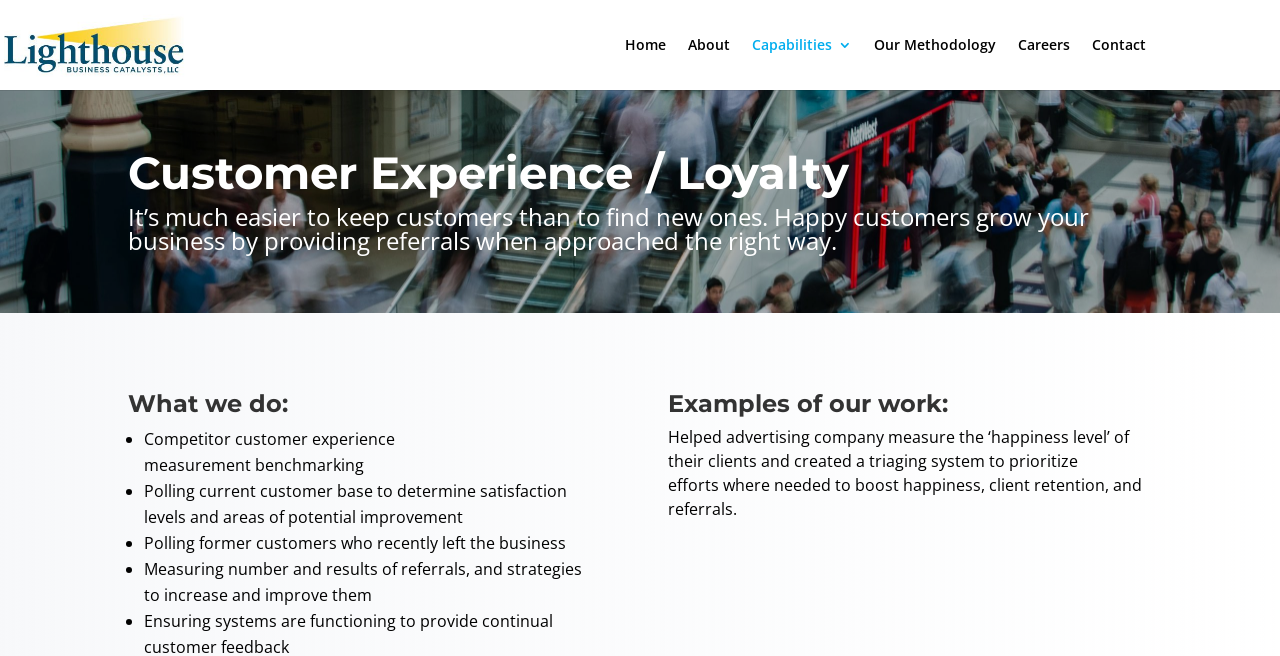Extract the primary heading text from the webpage.

Customer Experience / Loyalty